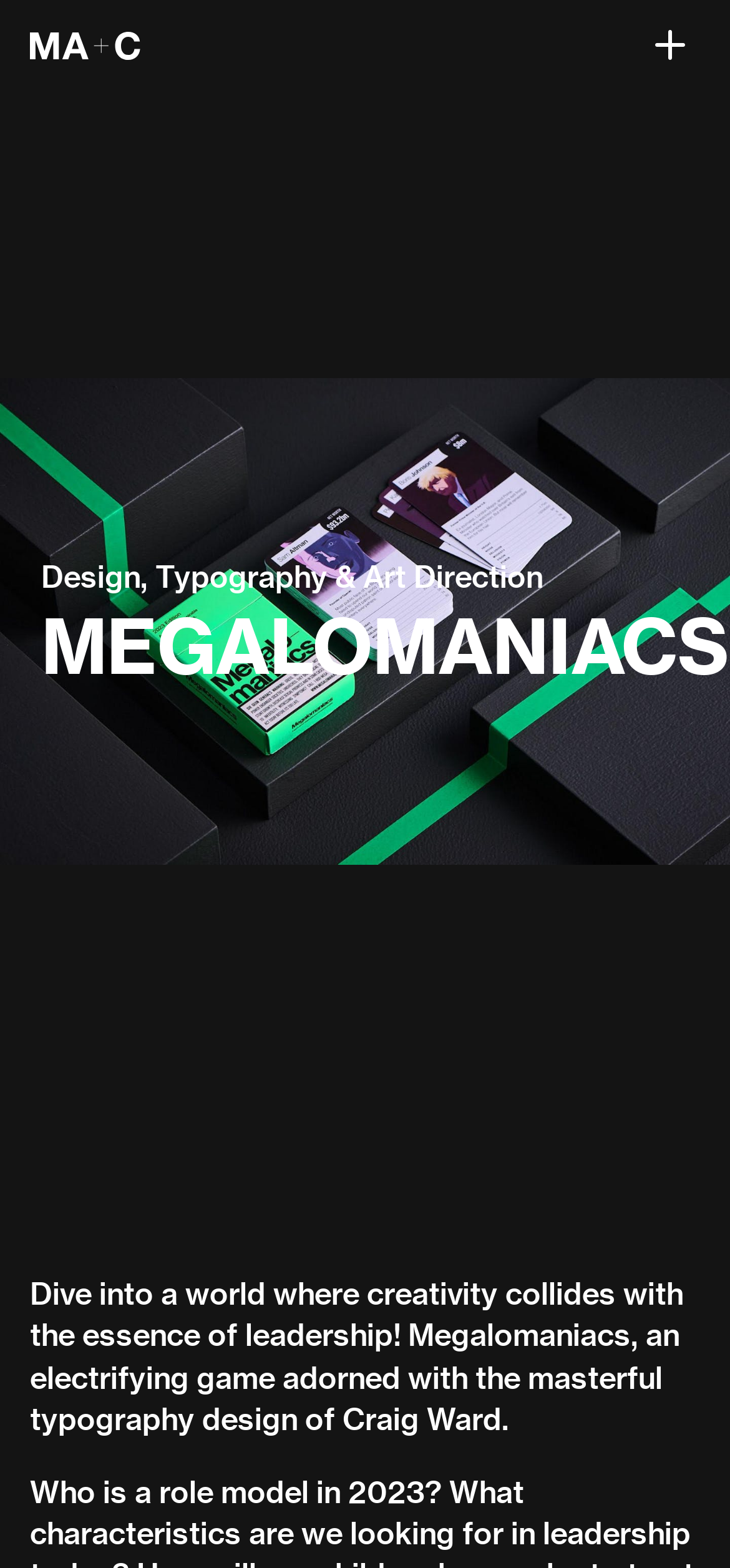Refer to the image and provide an in-depth answer to the question: 
What is the name of the game?

The name of the game is Megalomaniacs, as it is stated in the heading 'MEGALOMANIACS' which is a prominent element on the webpage.